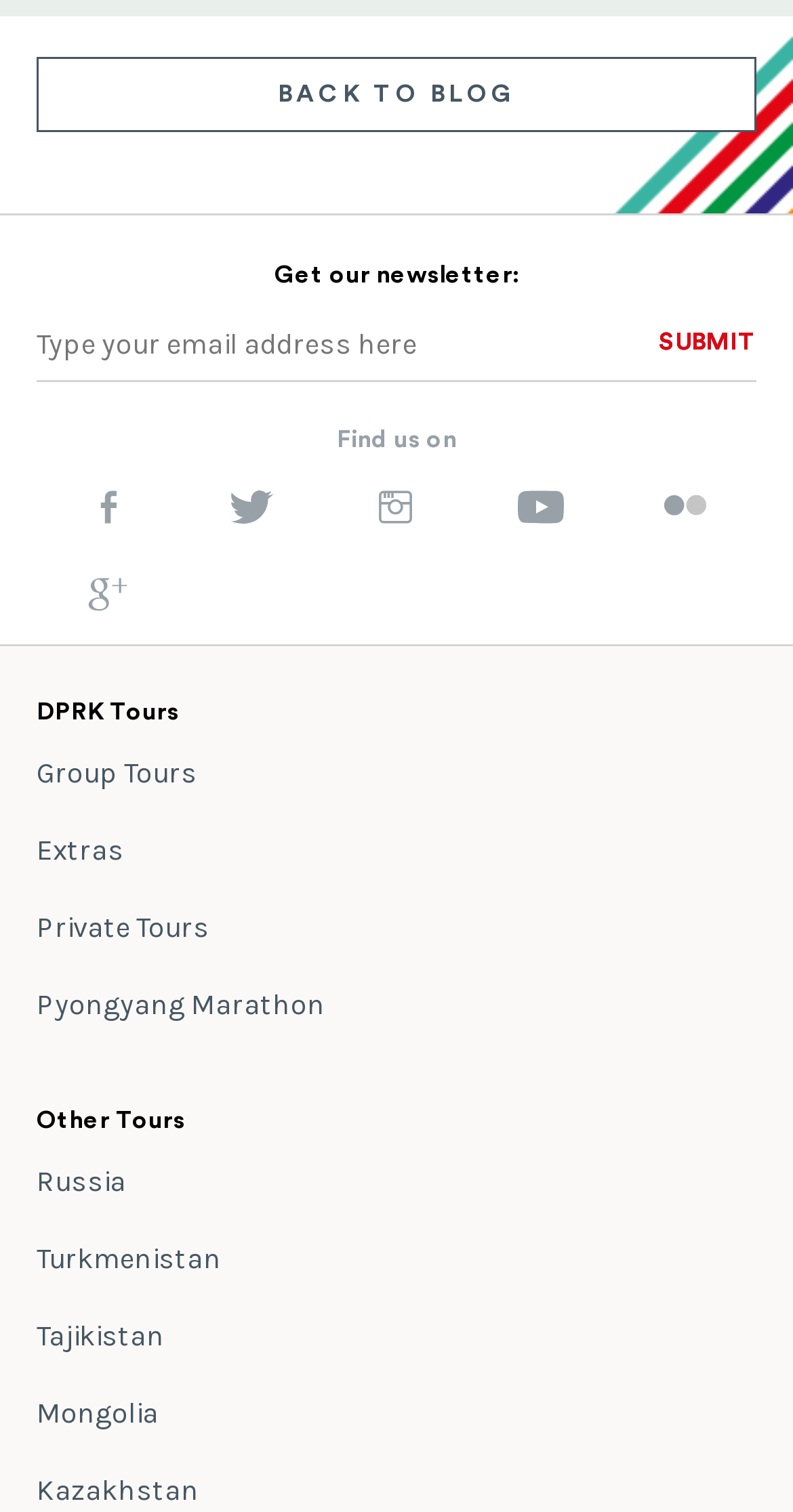Determine the bounding box coordinates for the UI element described. Format the coordinates as (top-left x, top-left y, bottom-right x, bottom-right y) and ensure all values are between 0 and 1. Element description: Extras

[0.046, 0.545, 0.156, 0.582]